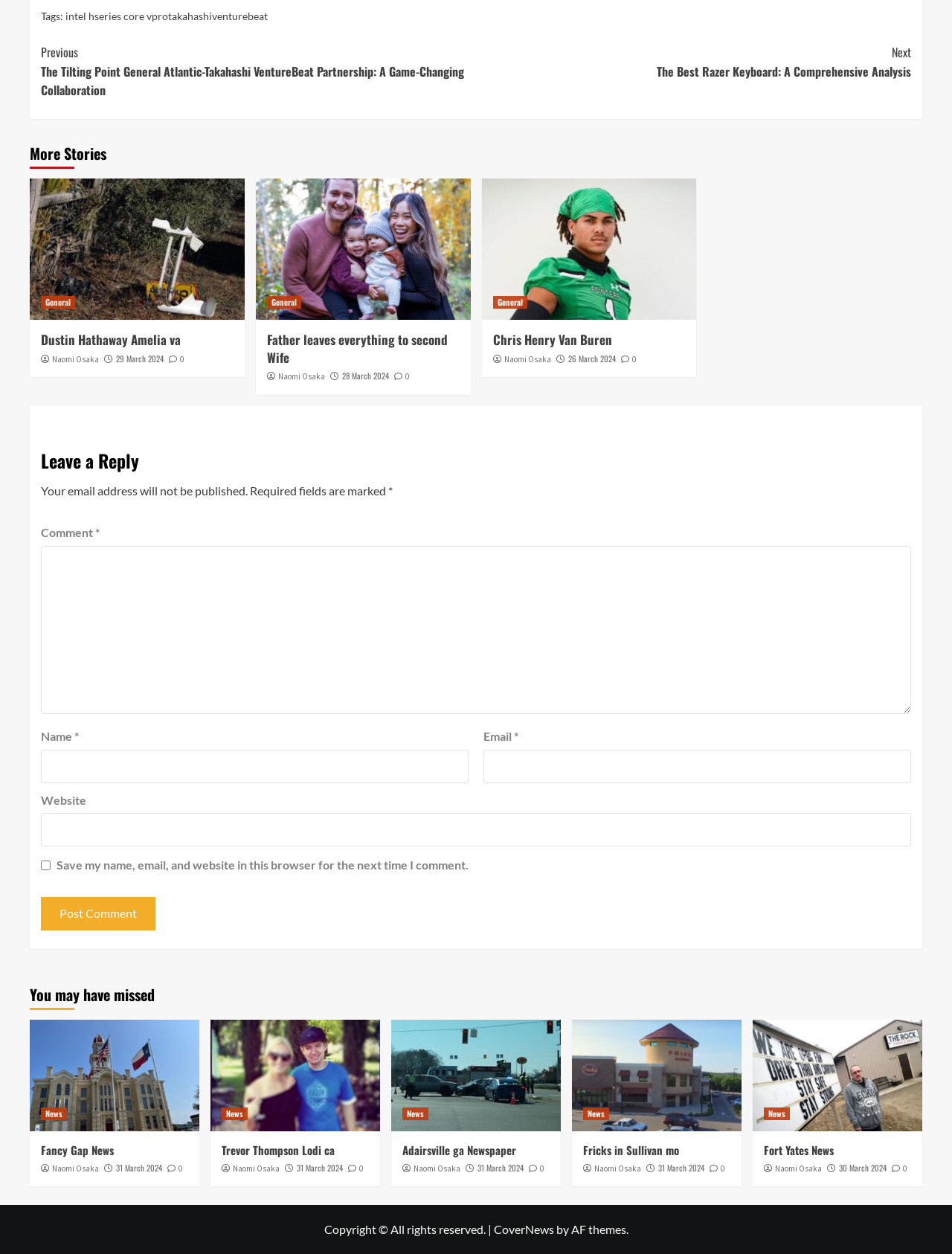Determine the bounding box coordinates of the element's region needed to click to follow the instruction: "Read more about 'Fancy Gap News'". Provide these coordinates as four float numbers between 0 and 1, formatted as [left, top, right, bottom].

[0.043, 0.91, 0.12, 0.923]